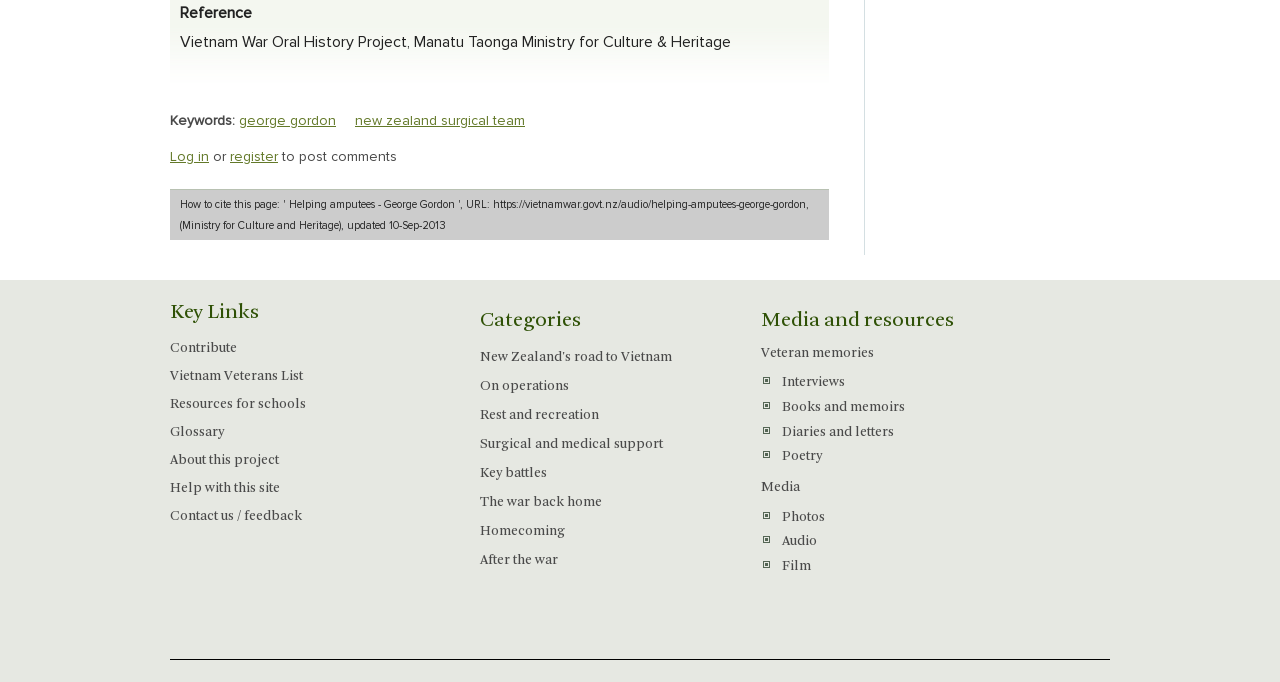Identify the bounding box coordinates for the UI element described as: "FAQ". The coordinates should be provided as four floats between 0 and 1: [left, top, right, bottom].

None